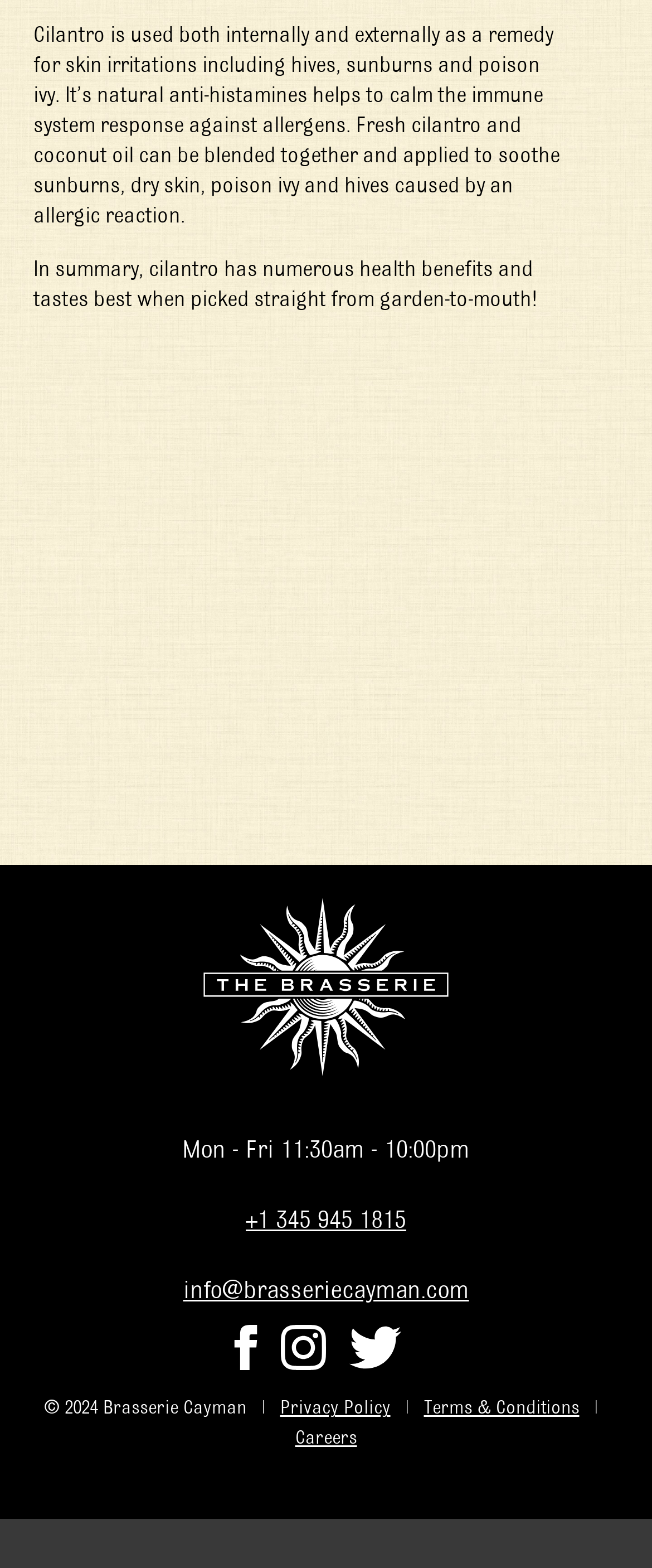Determine the bounding box coordinates of the clickable element to complete this instruction: "Send an email to the restaurant". Provide the coordinates in the format of four float numbers between 0 and 1, [left, top, right, bottom].

[0.281, 0.814, 0.719, 0.831]